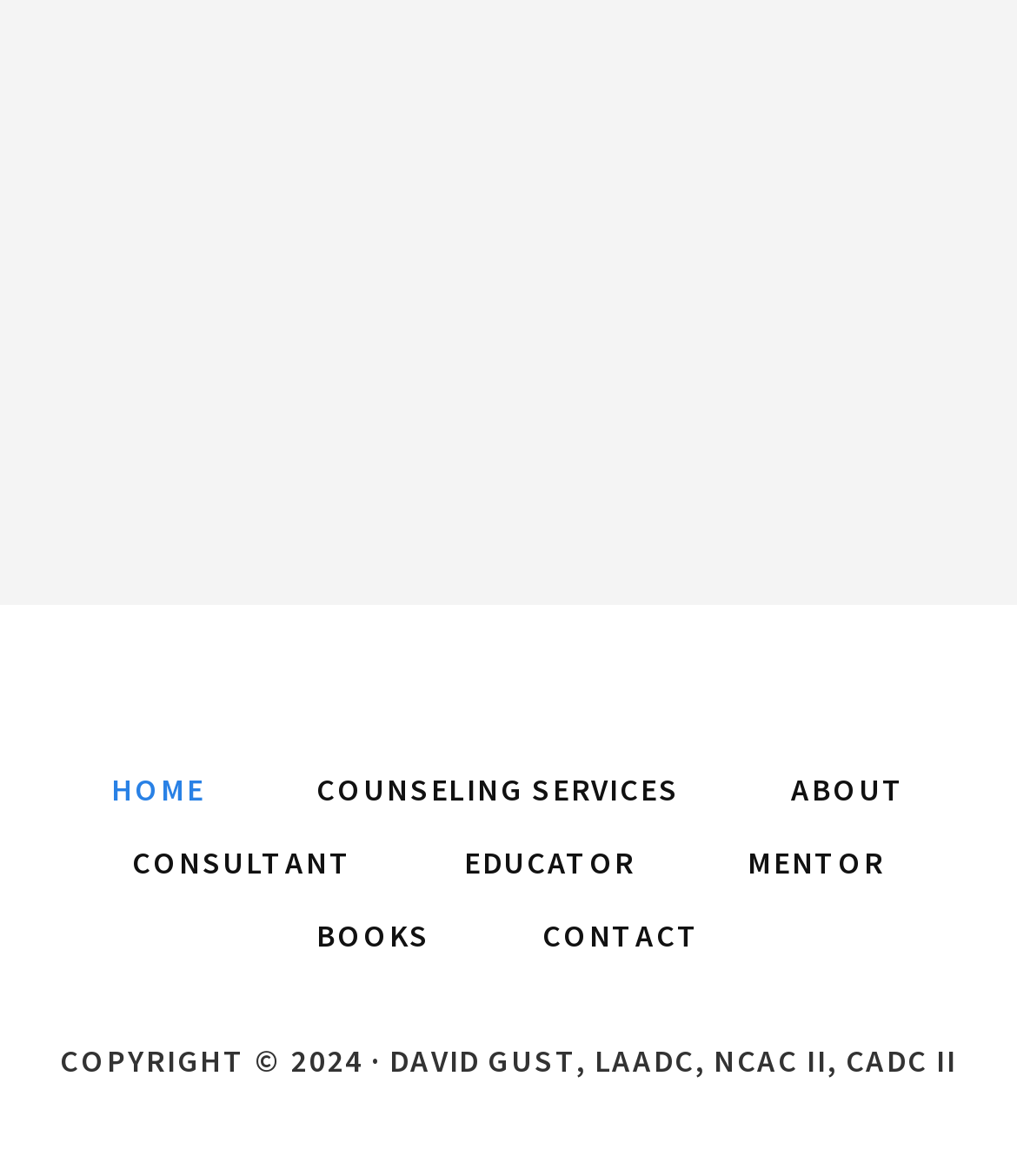Identify the bounding box for the UI element described as: "The Children Of God". The coordinates should be four float numbers between 0 and 1, i.e., [left, top, right, bottom].

None